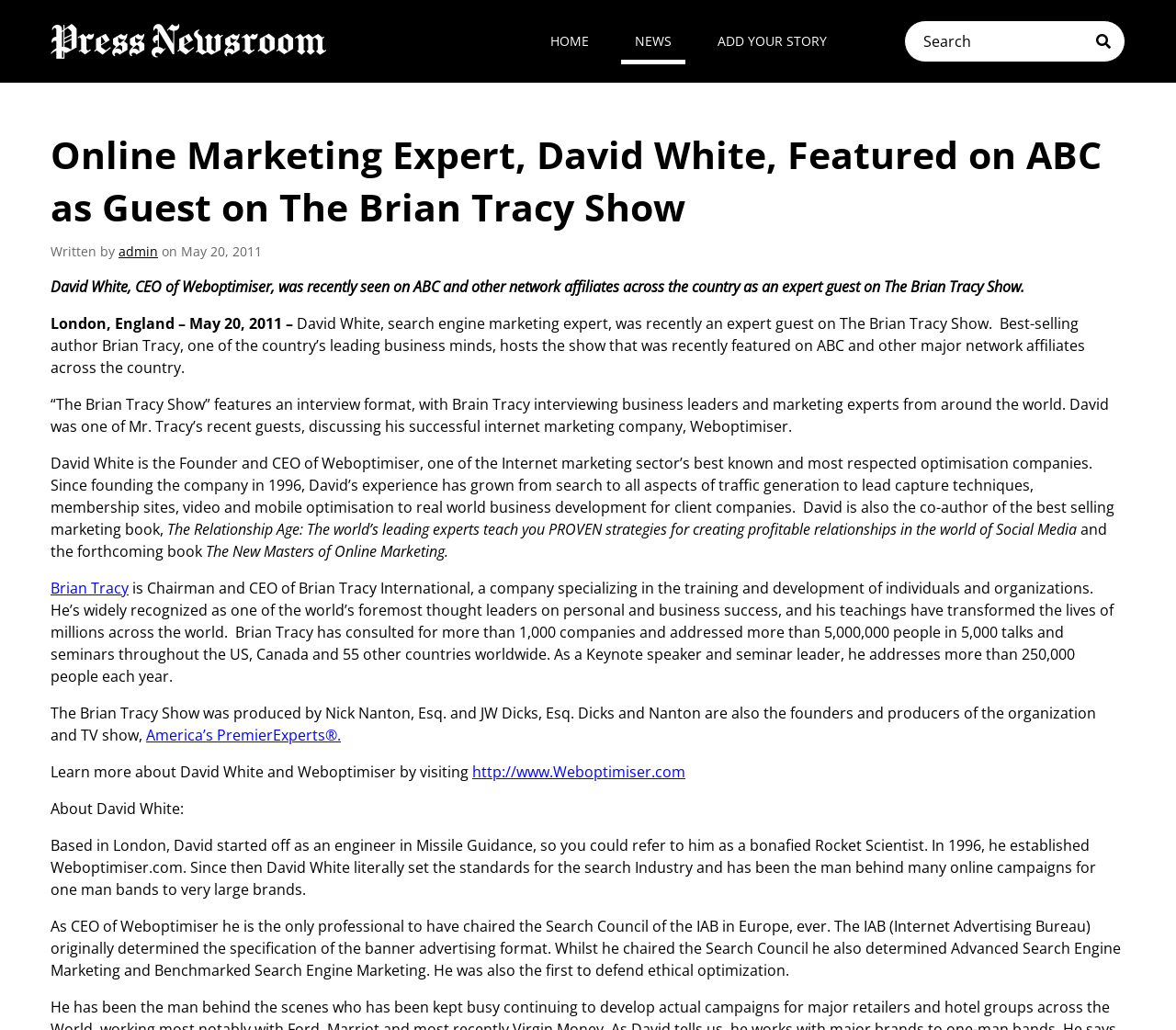Could you highlight the region that needs to be clicked to execute the instruction: "Share on Facebook"?

None